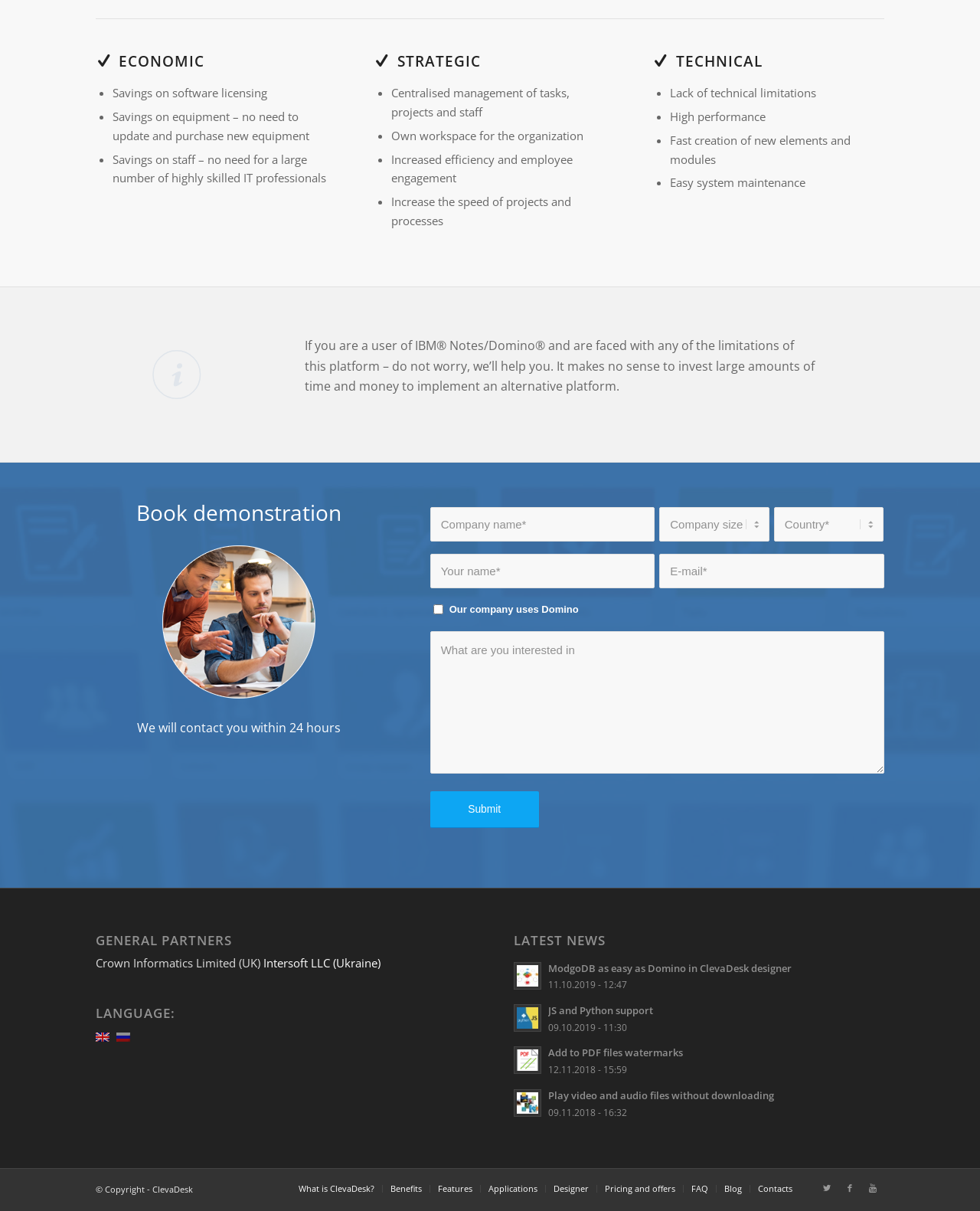From the image, can you give a detailed response to the question below:
What are the three main categories of benefits mentioned on the webpage?

The webpage is divided into three sections, each with a heading that describes a category of benefits. The first section is headed 'ECONOMIC' and lists benefits related to cost savings. The second section is headed 'STRATEGIC' and lists benefits related to centralized management and increased efficiency. The third section is headed 'TECHNICAL' and lists benefits related to performance and system maintenance.